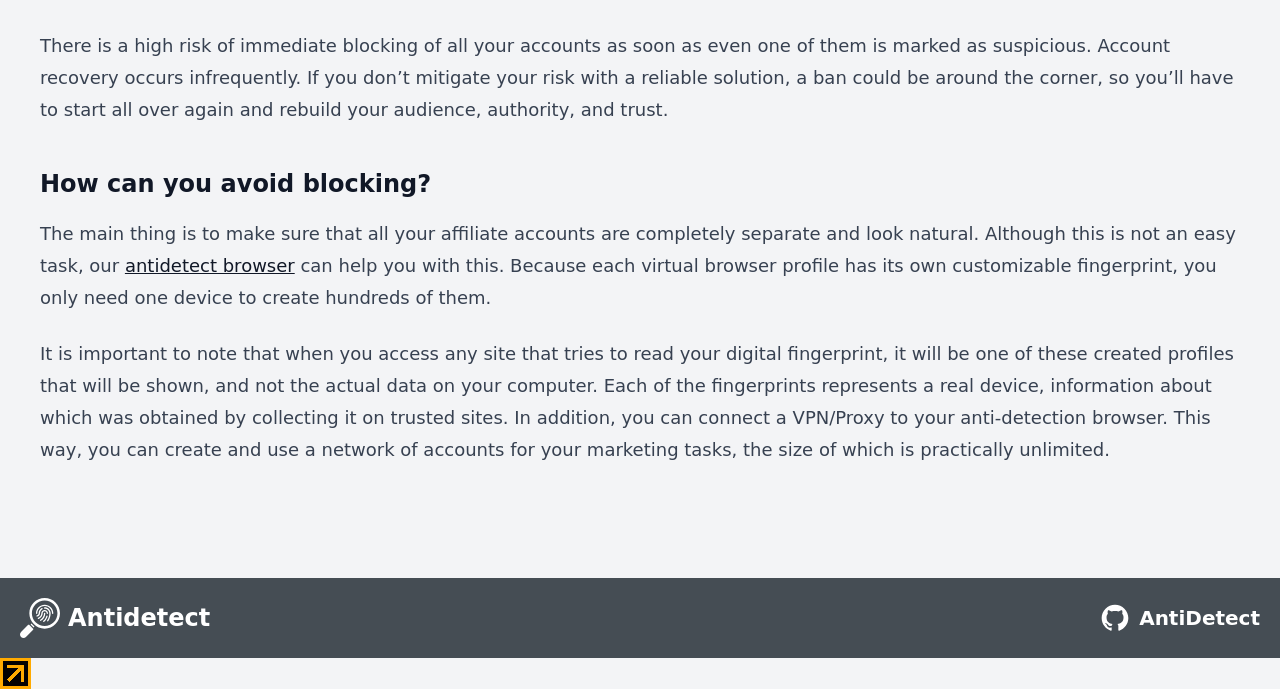Please specify the bounding box coordinates in the format (top-left x, top-left y, bottom-right x, bottom-right y), with all values as floating point numbers between 0 and 1. Identify the bounding box of the UI element described by: AntiDetect

[0.859, 0.874, 0.984, 0.92]